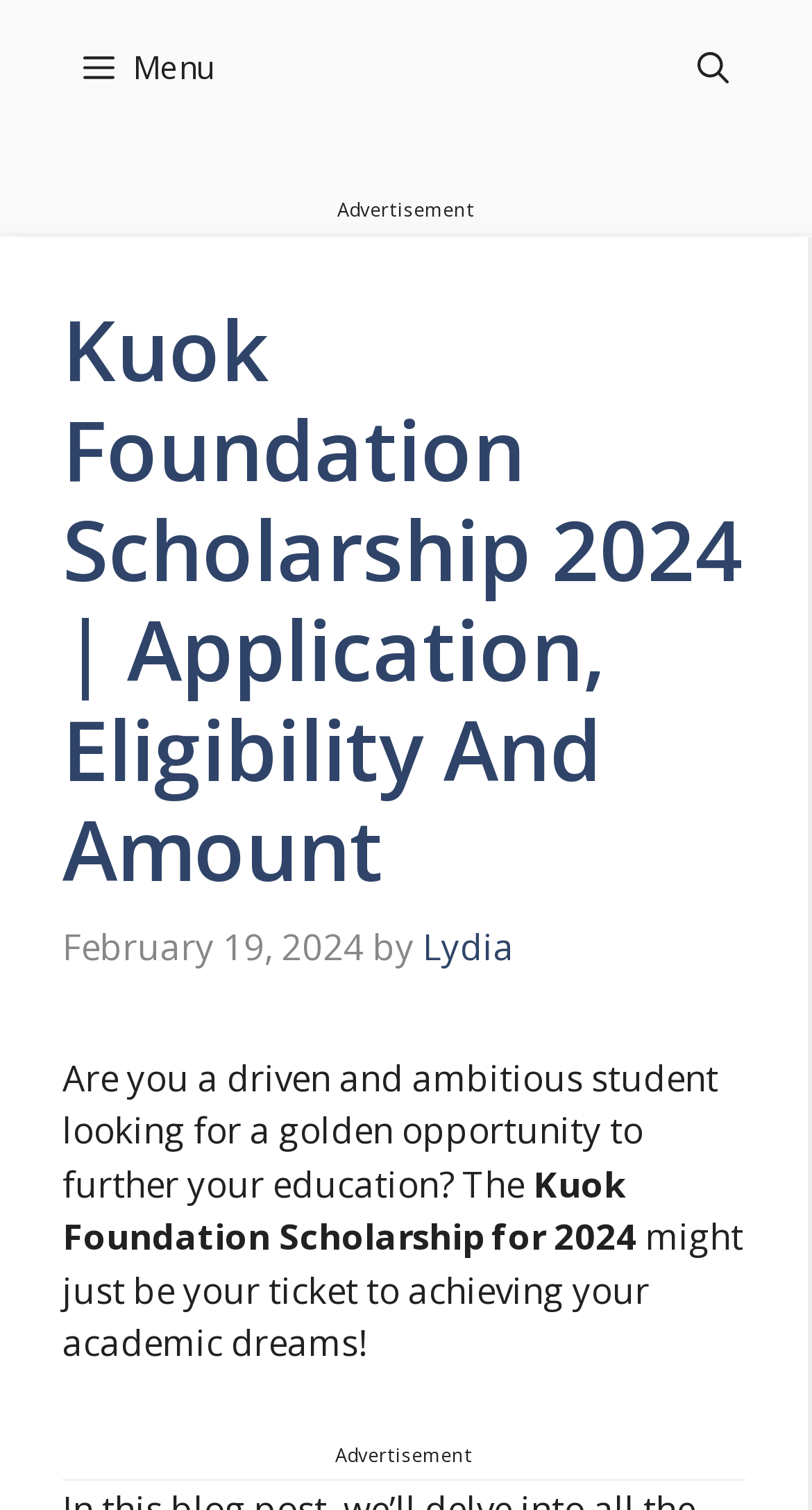What is the purpose of the scholarship?
Based on the image, provide a one-word or brief-phrase response.

To further education